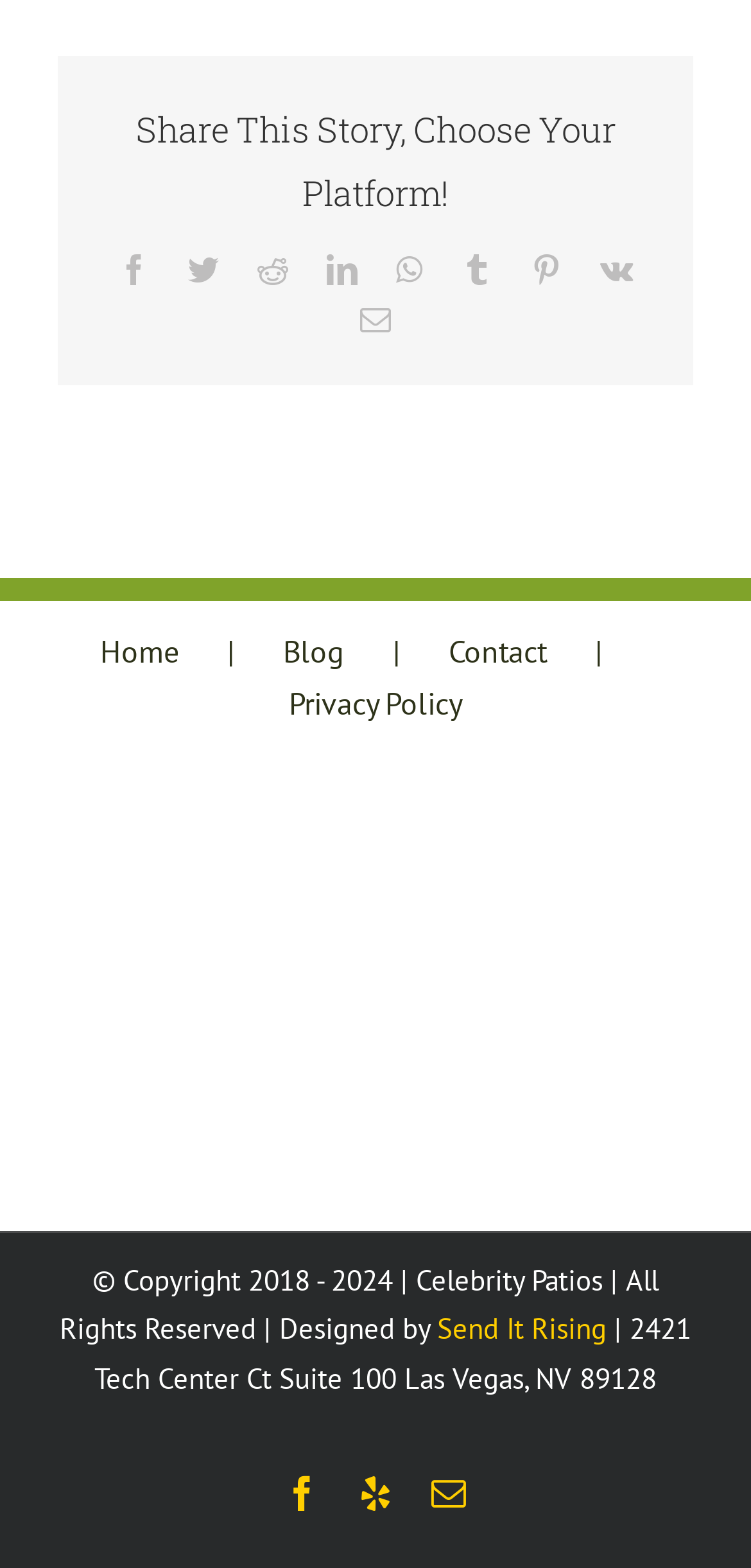Locate the bounding box coordinates of the clickable element to fulfill the following instruction: "Contact us". Provide the coordinates as four float numbers between 0 and 1 in the format [left, top, right, bottom].

[0.597, 0.399, 0.867, 0.433]